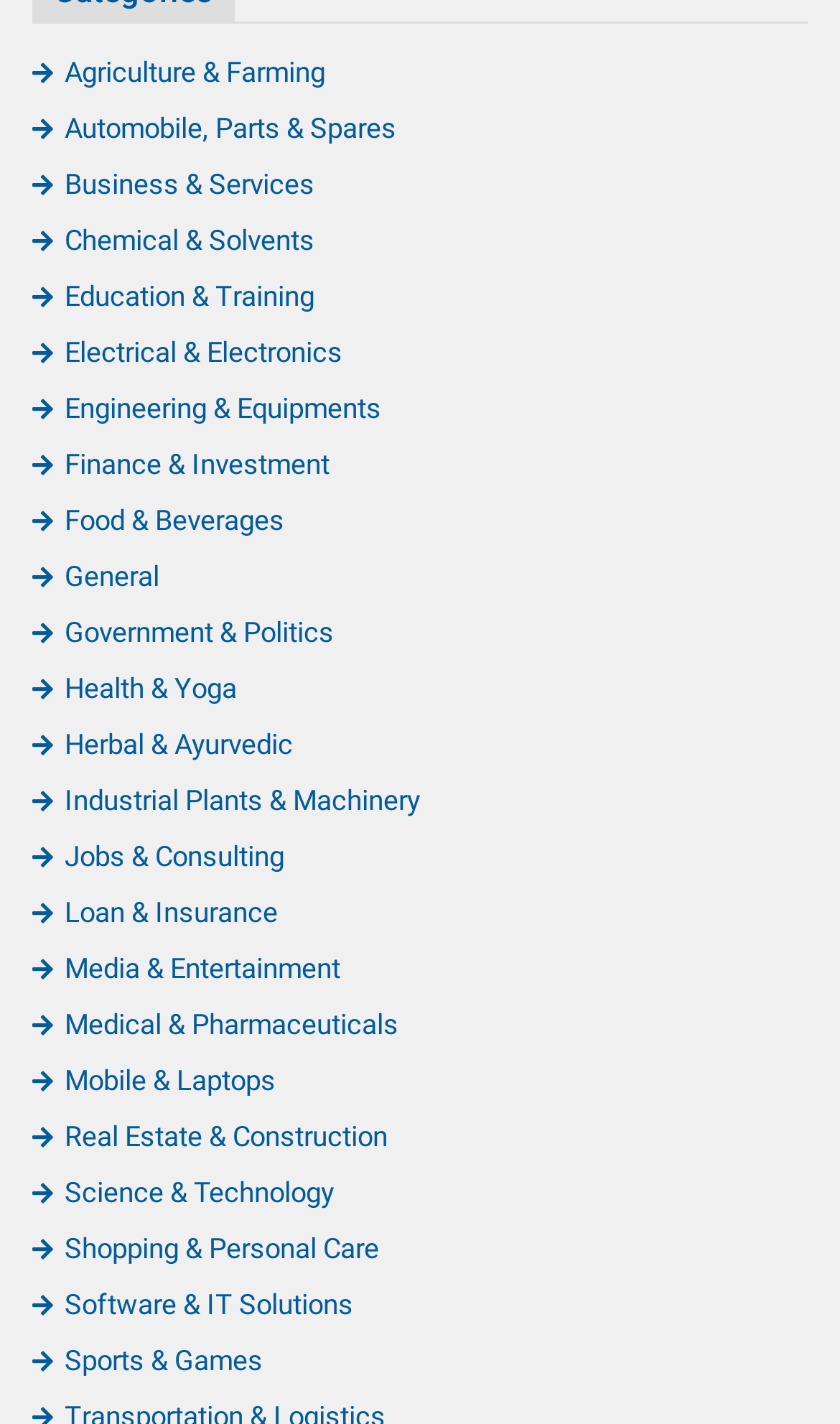Please identify the bounding box coordinates of the clickable region that I should interact with to perform the following instruction: "Learn about Health & Yoga". The coordinates should be expressed as four float numbers between 0 and 1, i.e., [left, top, right, bottom].

[0.038, 0.472, 0.282, 0.495]